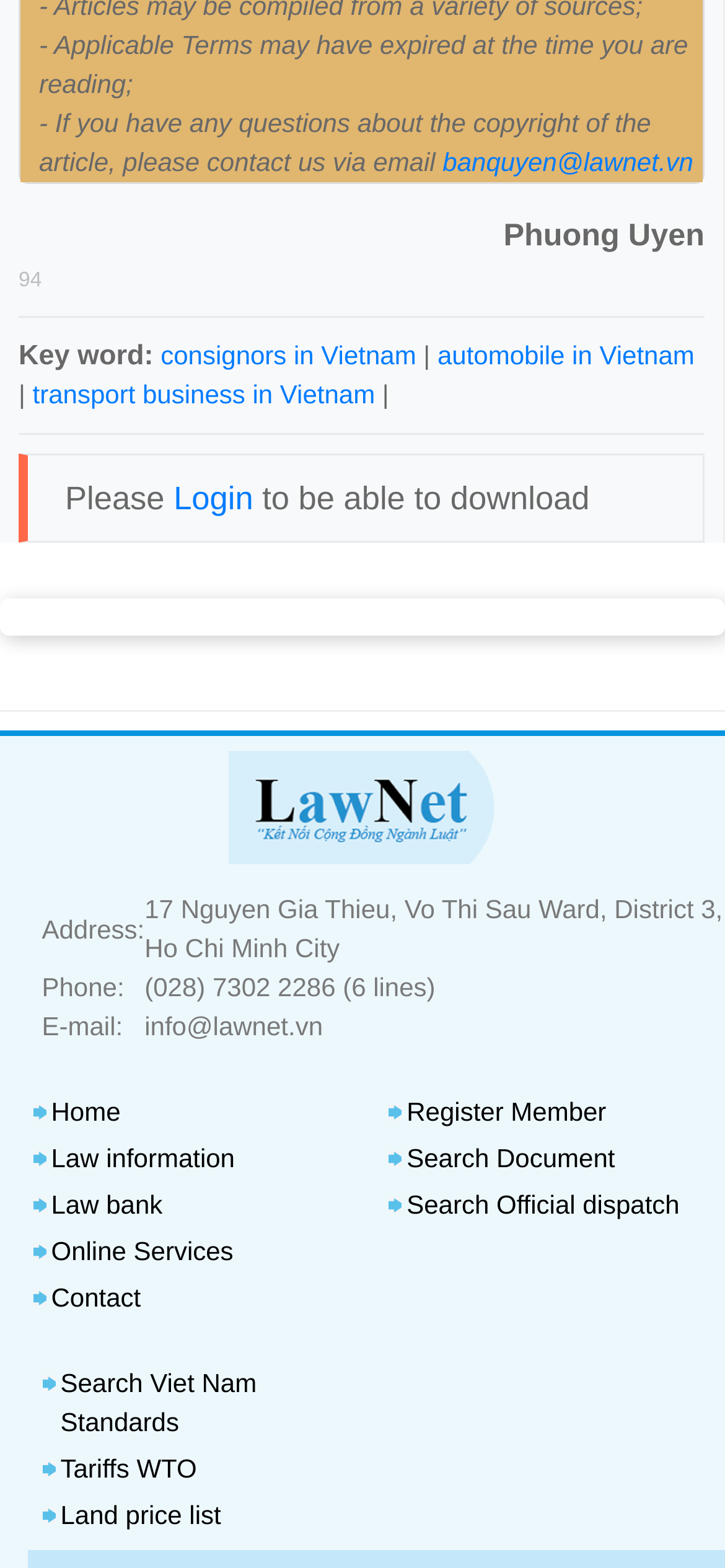What is the email address to contact about copyright?
Refer to the image and provide a thorough answer to the question.

The email address can be found in the static text element that says 'If you have any questions about the copyright of the article, please contact us via email' and is linked to 'banquyen@lawnet.vn'.